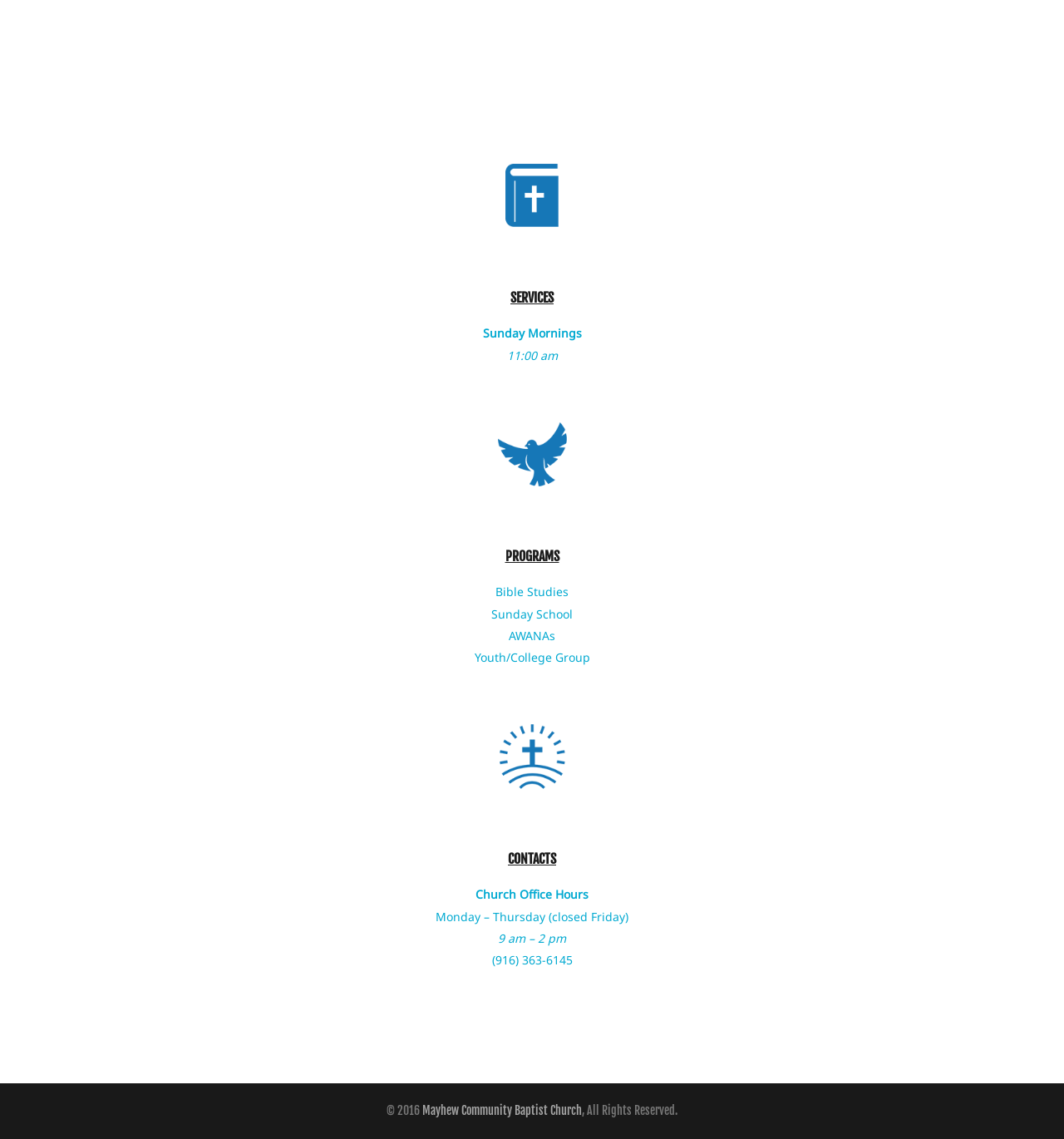What are the programs offered by the church?
Look at the image and answer with only one word or phrase.

Bible Studies, Sunday School, AWANAs, Youth/College Group